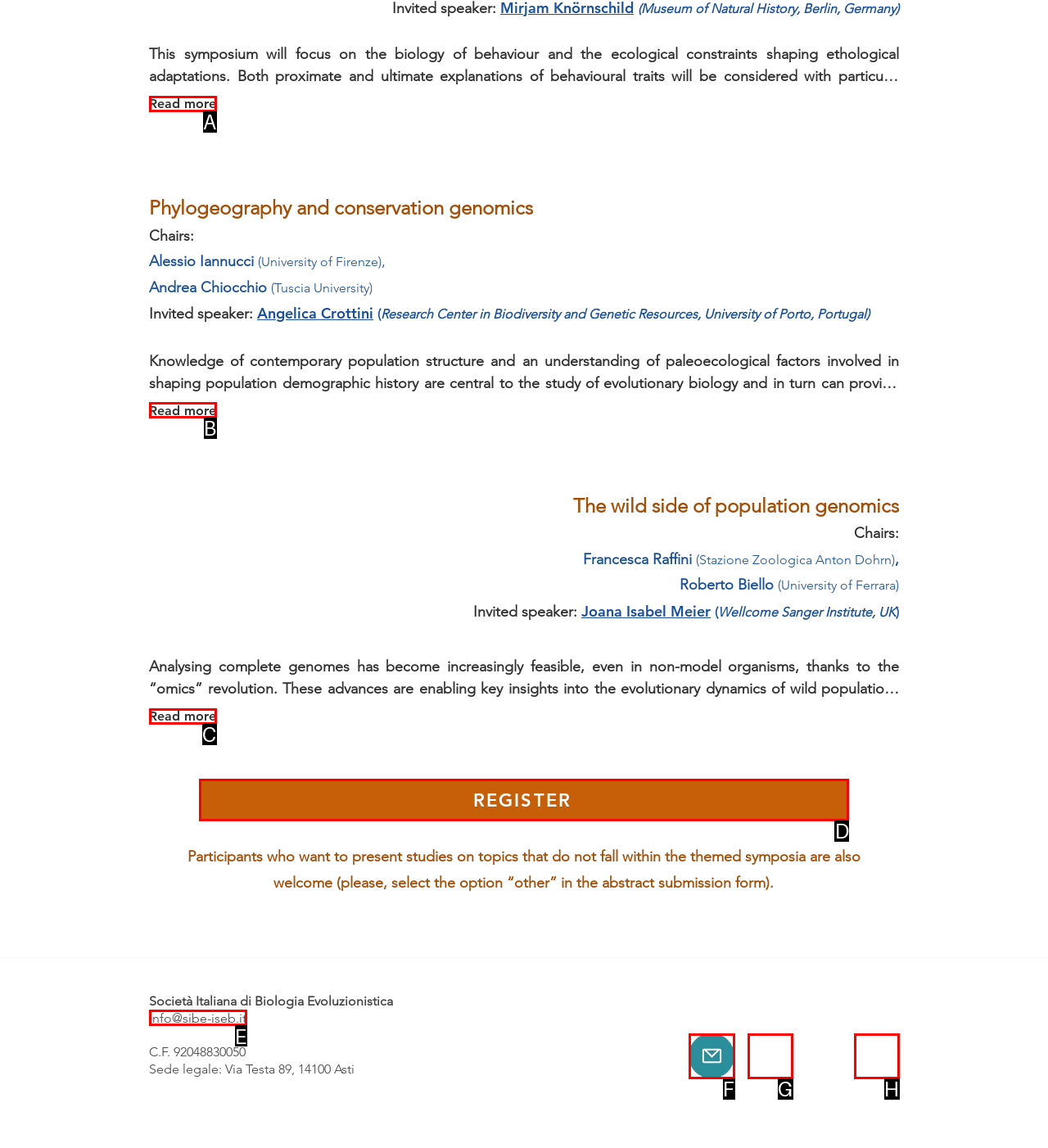Tell me which letter corresponds to the UI element that will allow you to Register for the symposium. Answer with the letter directly.

D